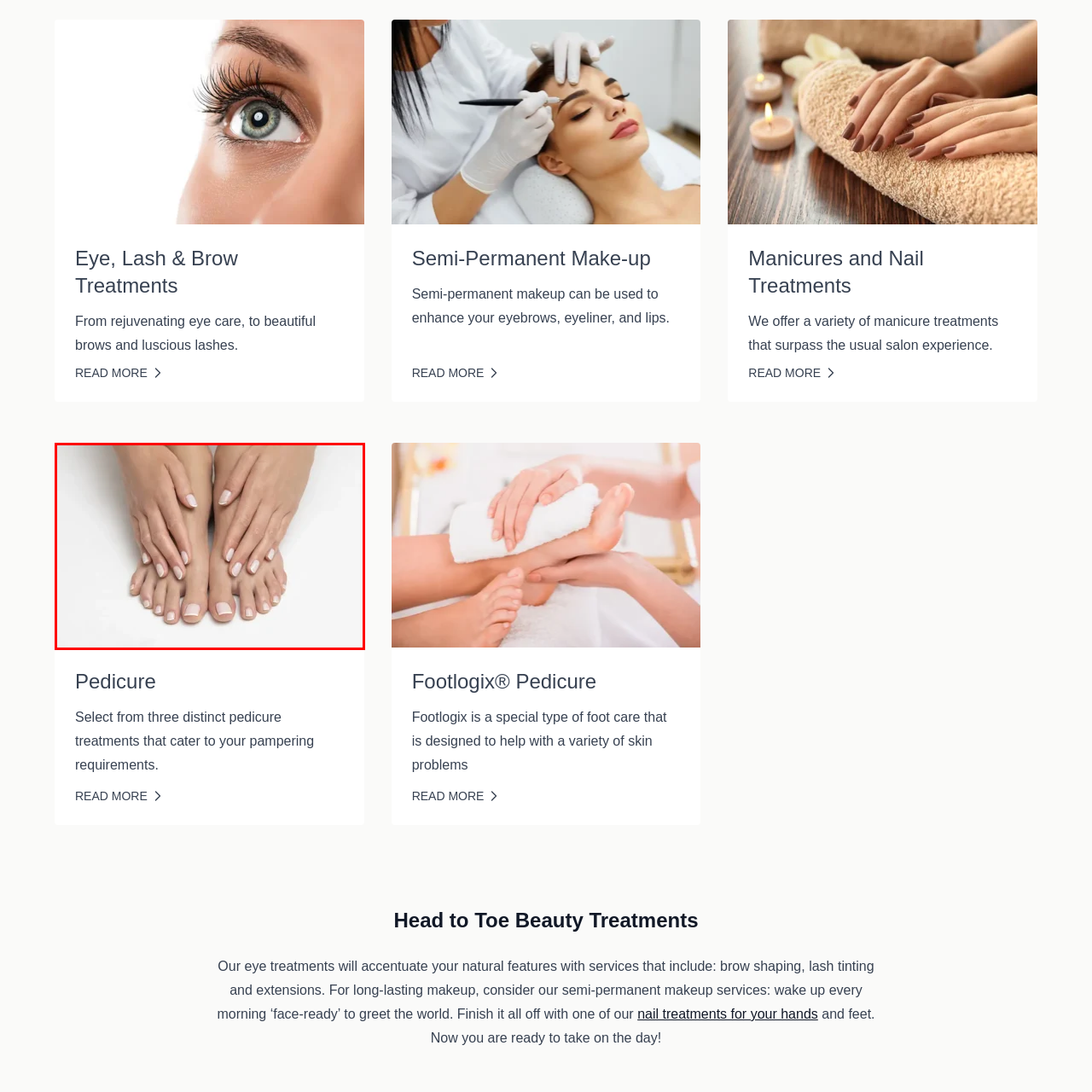What is the purpose of the image?
Check the image encapsulated by the red bounding box and answer the question comprehensively.

The image is intended to demonstrate the luxurious results of pedicure services, emphasizing elegance and attention to detail in beauty treatments, which is perfect for showcasing the pampering experiences offered at a salon specializing in such treatments.